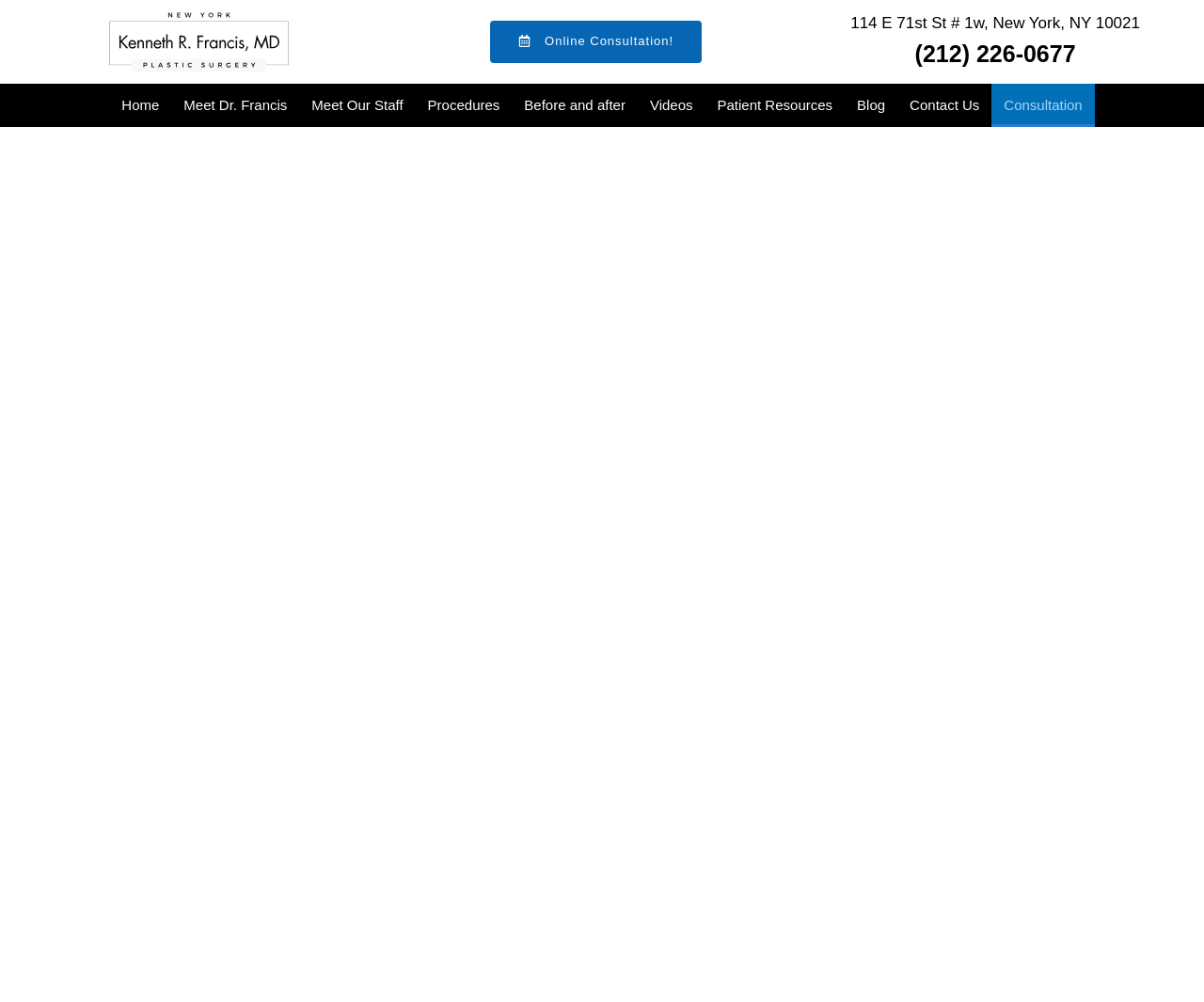Provide your answer to the question using just one word or phrase: What is the address of the clinic?

114 E 71st St # 1w, New York, NY 10021